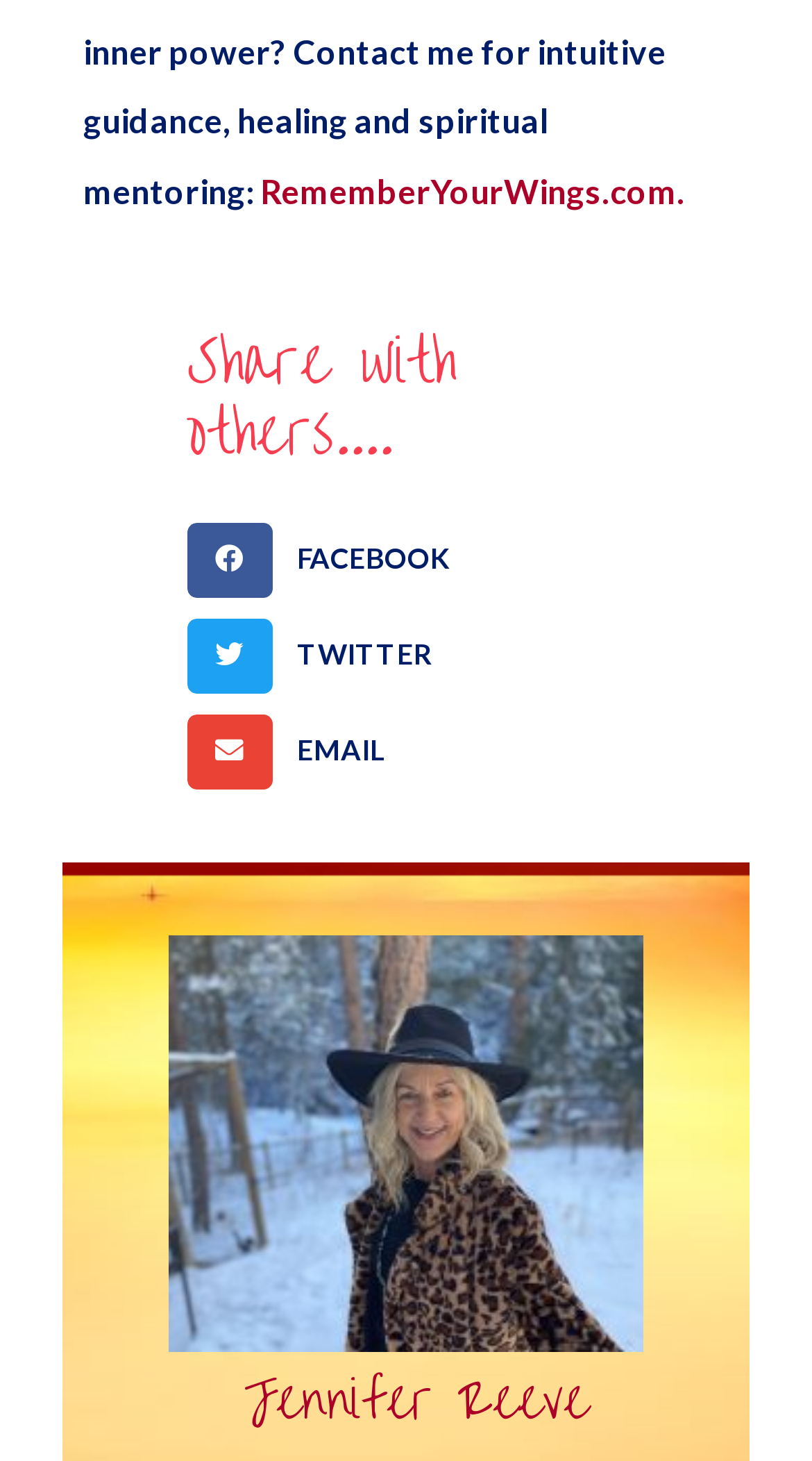Using the element description: "RememberYourWings.com.", determine the bounding box coordinates for the specified UI element. The coordinates should be four float numbers between 0 and 1, [left, top, right, bottom].

[0.321, 0.117, 0.844, 0.144]